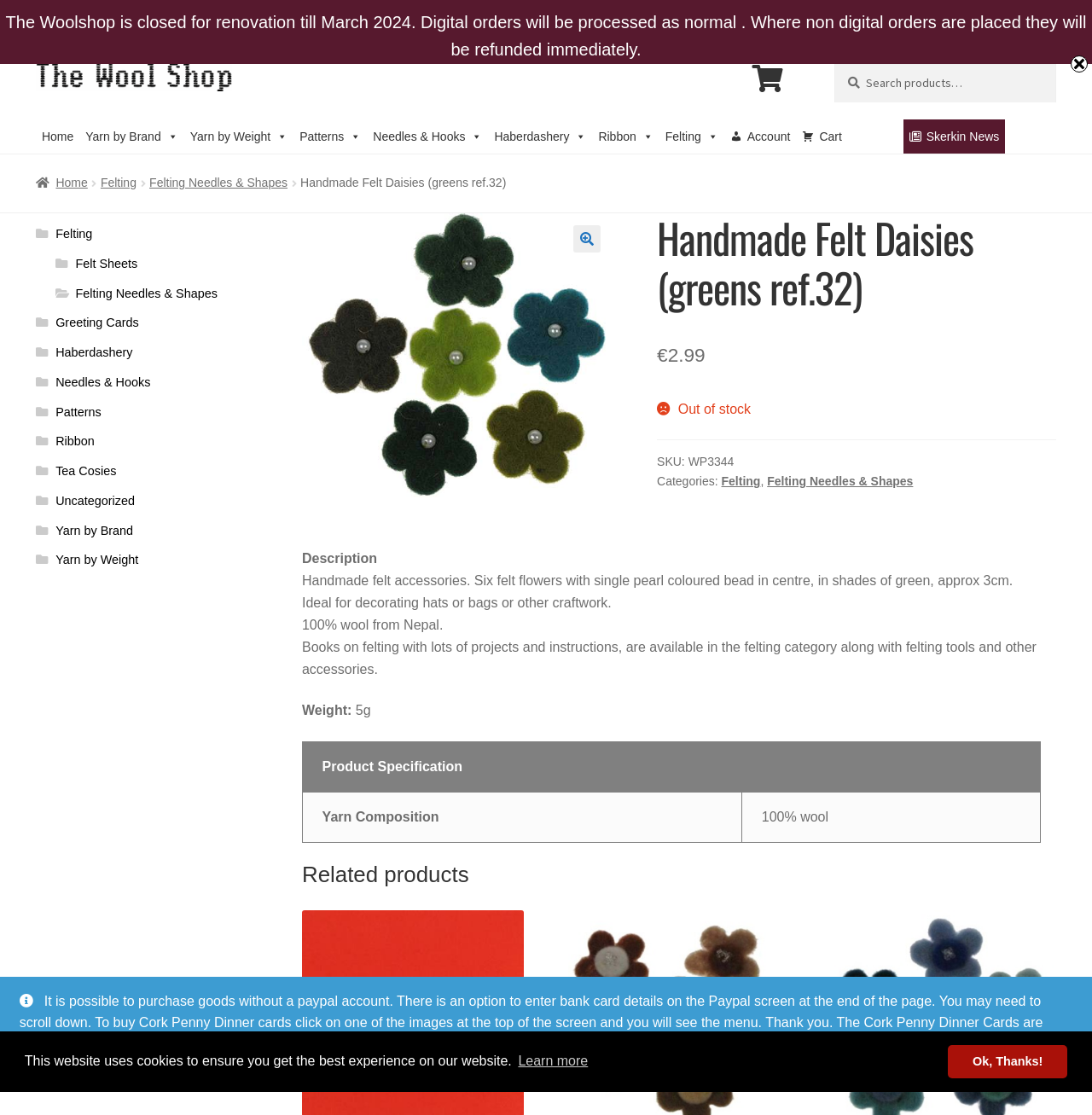Find and indicate the bounding box coordinates of the region you should select to follow the given instruction: "Check related products".

[0.277, 0.773, 0.967, 0.797]